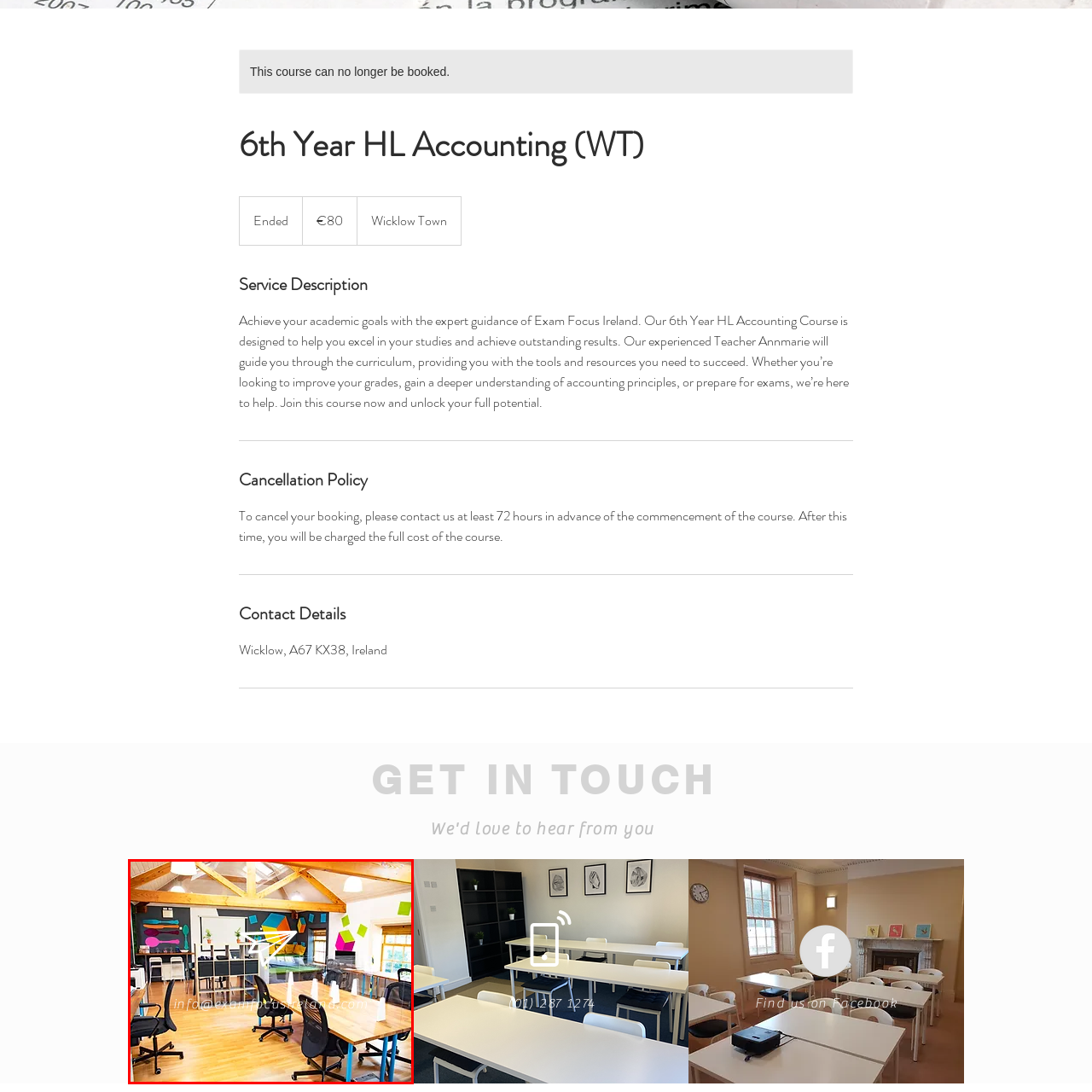Analyze the picture within the red frame, What is the purpose of the email address at the bottom of the image? 
Provide a one-word or one-phrase response.

For inquiries or further information